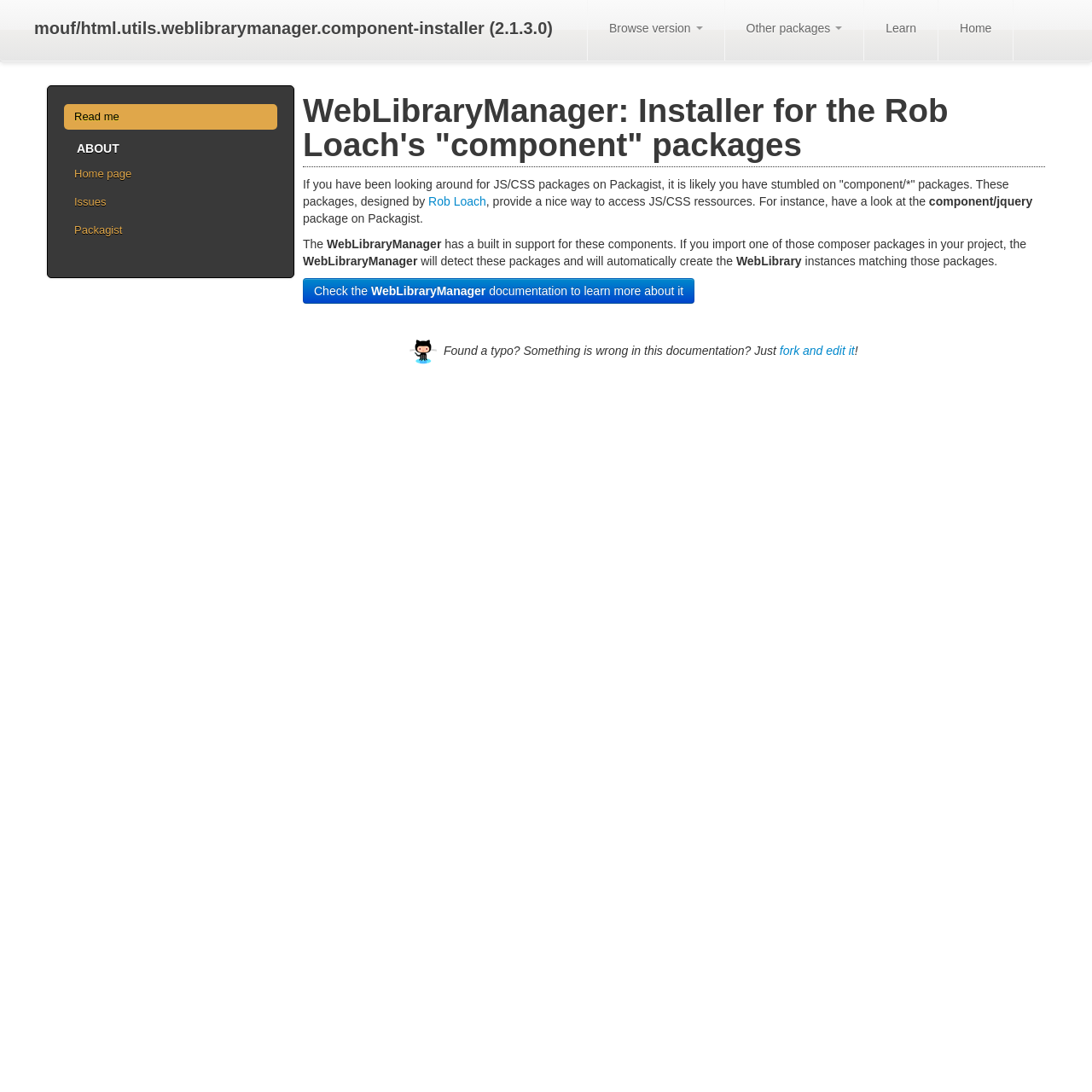Identify the bounding box coordinates of the section that should be clicked to achieve the task described: "Visit the home page".

[0.059, 0.148, 0.254, 0.171]